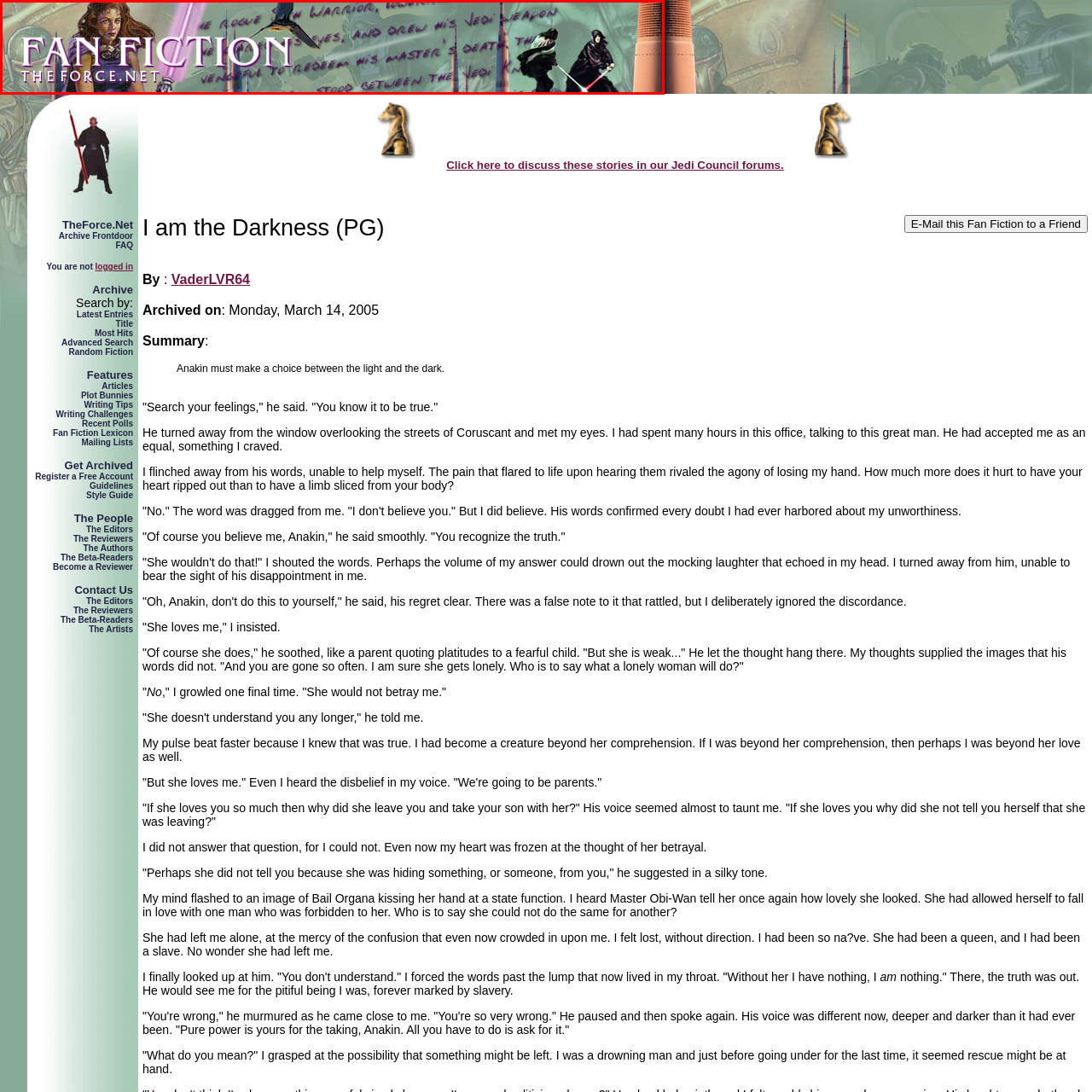Refer to the image area inside the black border, What is the purpose of the 'FAN FICTION' text? 
Respond concisely with a single word or phrase.

To emphasize community